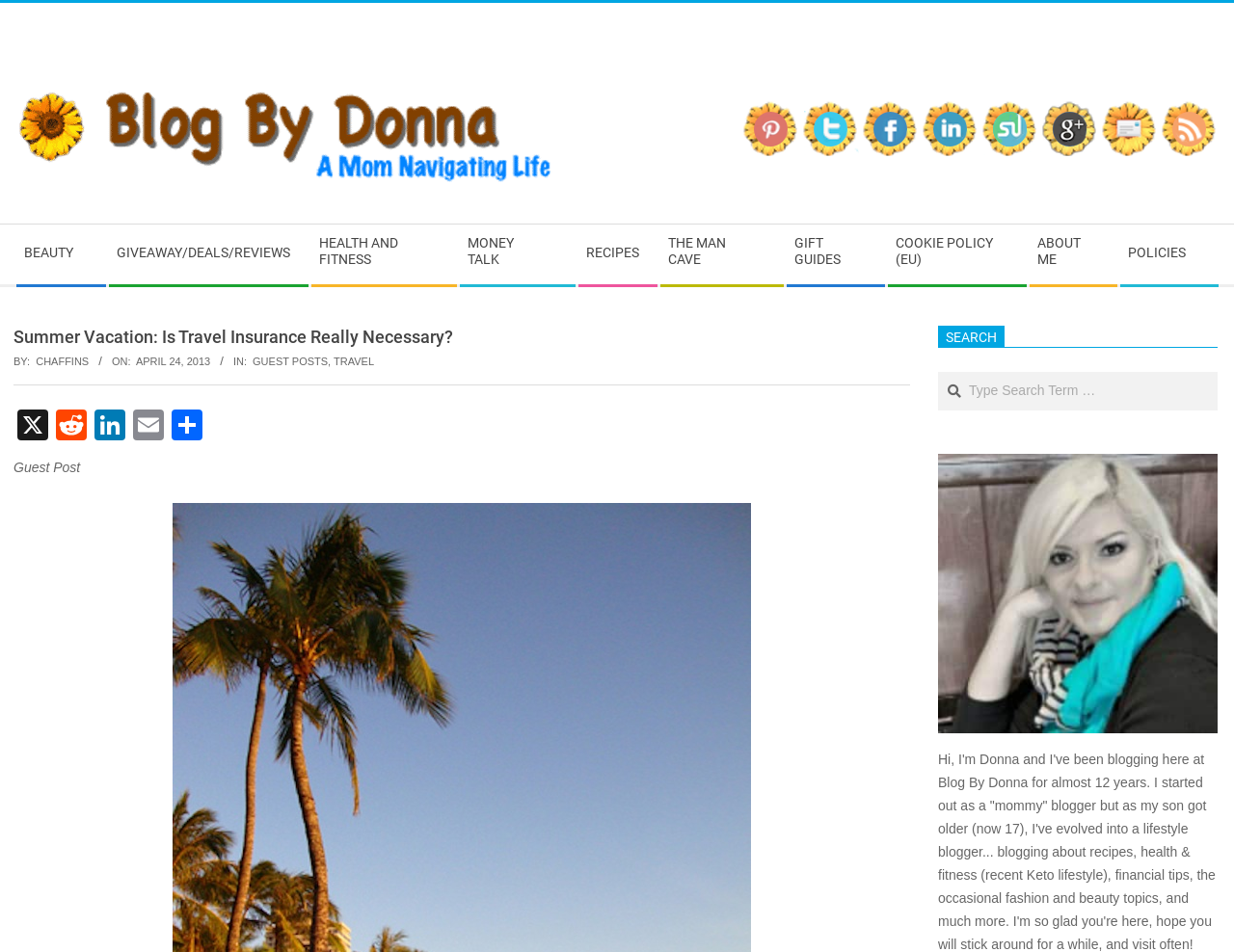Please respond to the question using a single word or phrase:
How many social media sharing options are available?

5